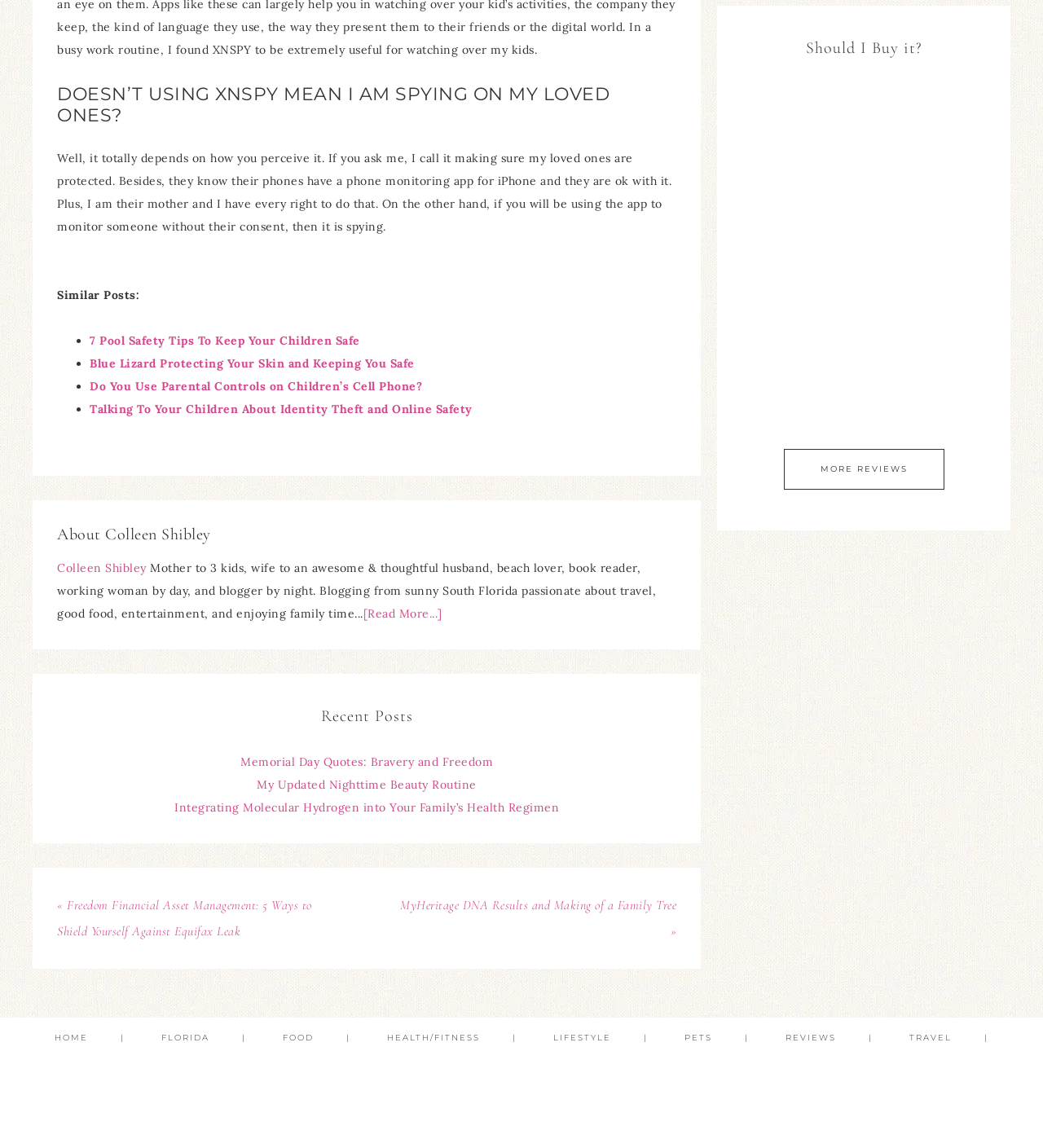Please specify the bounding box coordinates of the element that should be clicked to execute the given instruction: 'Go to 'HOME''. Ensure the coordinates are four float numbers between 0 and 1, expressed as [left, top, right, bottom].

[0.037, 0.887, 0.135, 0.922]